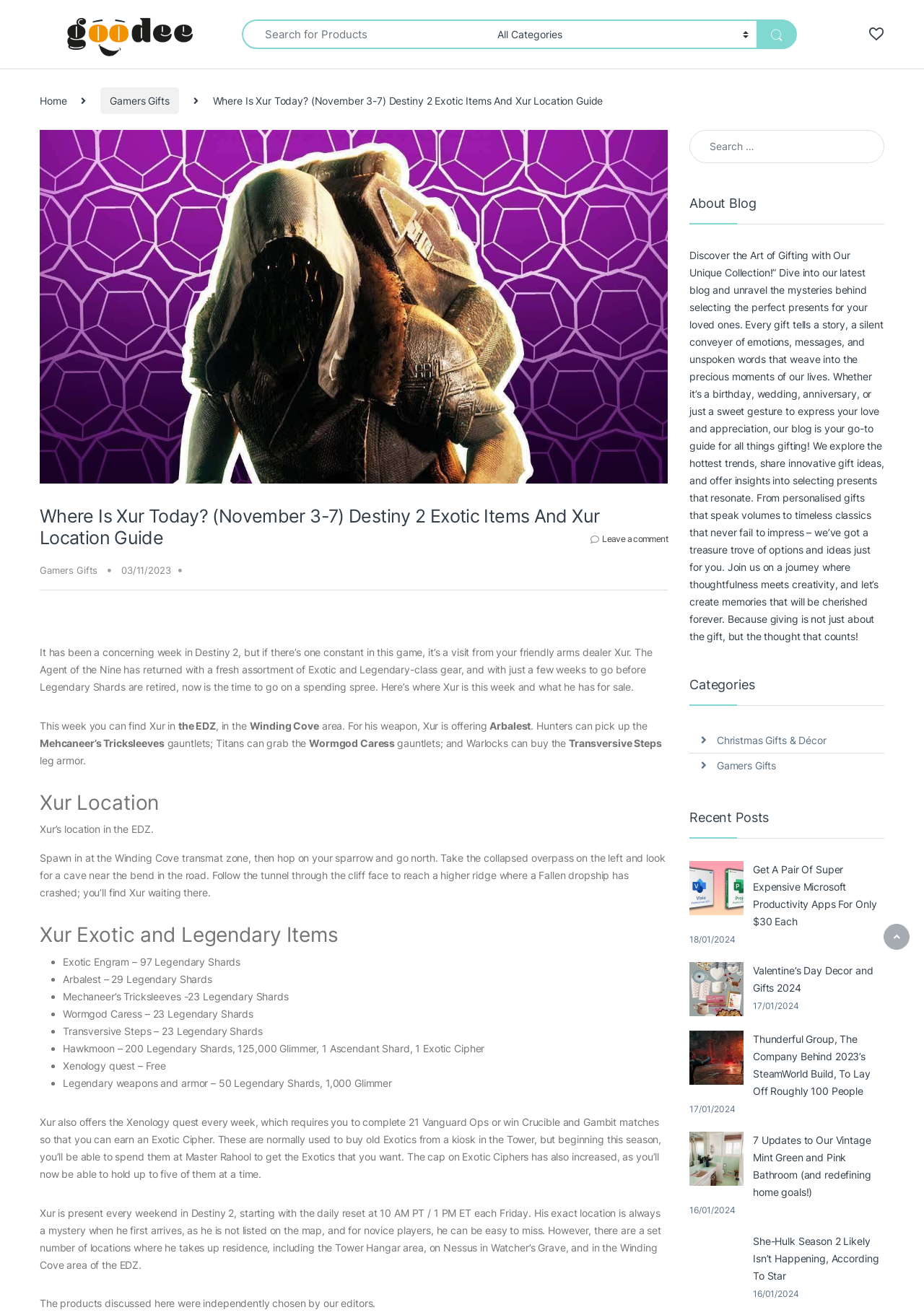What is the main heading of this webpage? Please extract and provide it.

Where Is Xur Today? (November 3-7) Destiny 2 Exotic Items And Xur Location Guide
Leave a comment